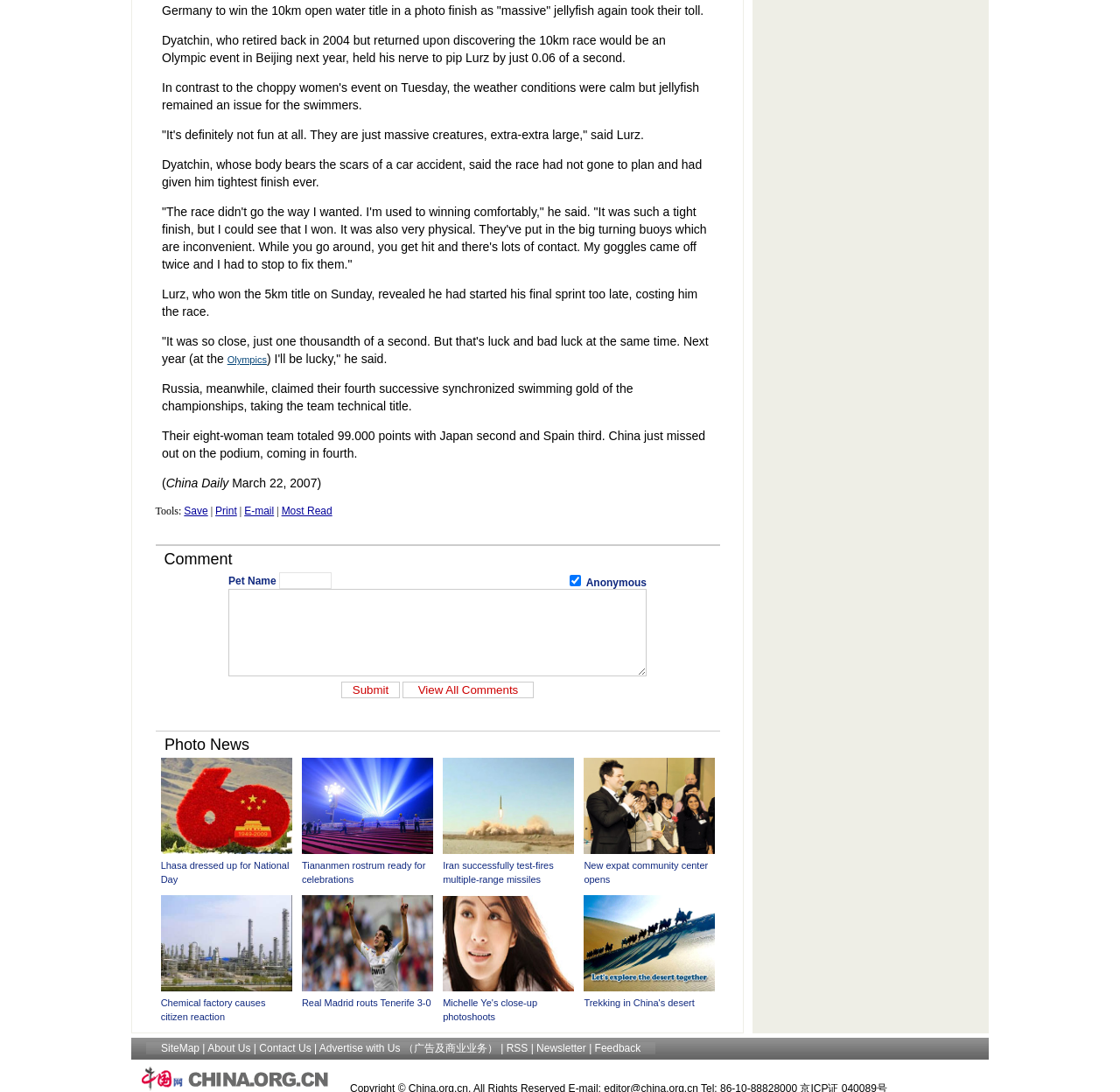What is the name of the athlete who retired in 2004 but returned to compete in the 10km race?
Make sure to answer the question with a detailed and comprehensive explanation.

According to the text, 'Dyatchin, who retired back in 2004 but returned upon discovering the 10km race would be an Olympic event in Beijing next year, held his nerve to pip Lurz by just 0.06 of a second.' This indicates that the athlete who retired in 2004 but returned to compete in the 10km race is Dyatchin.